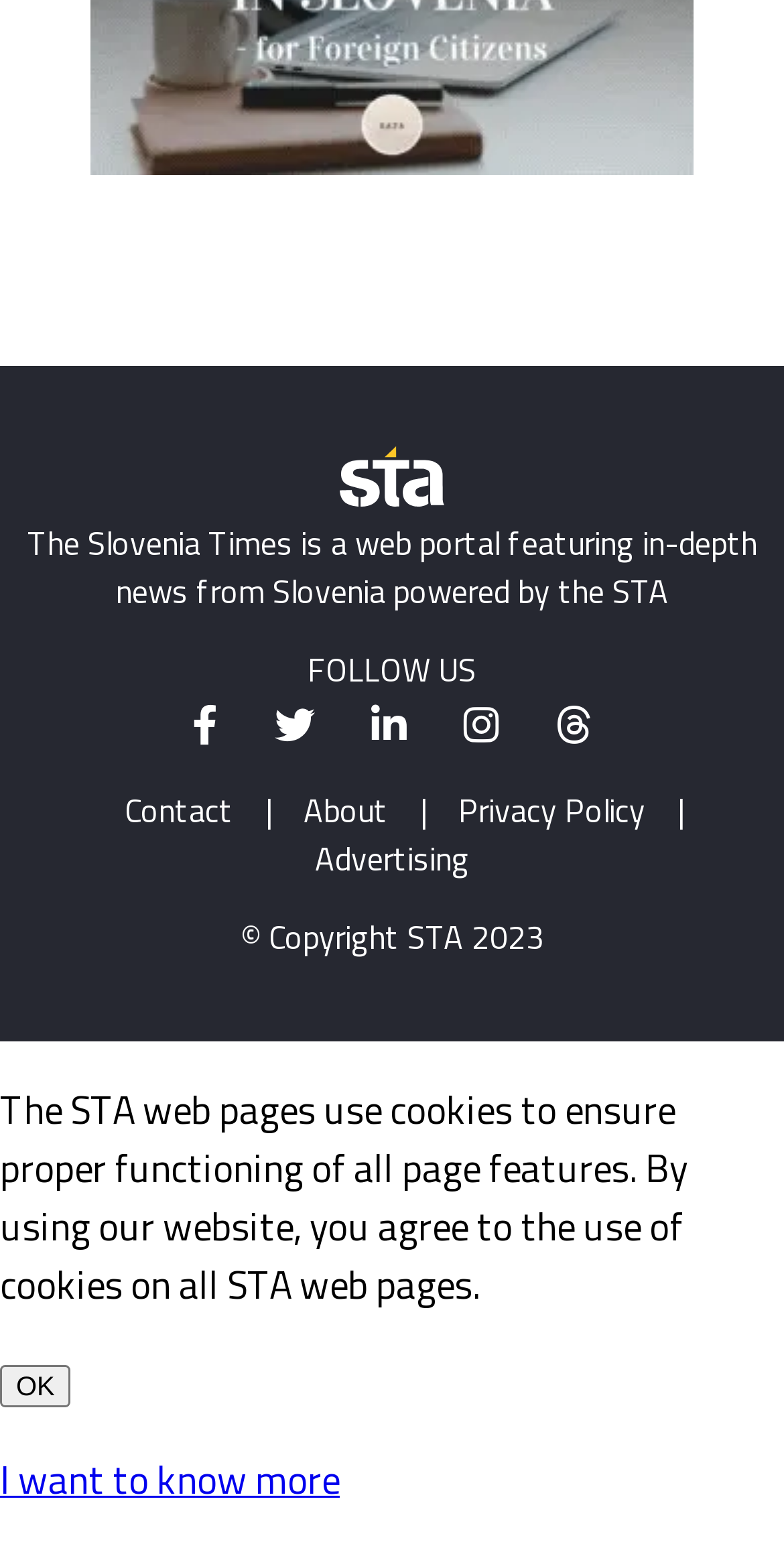Provide a one-word or one-phrase answer to the question:
What is the name of the web portal?

The Slovenia Times